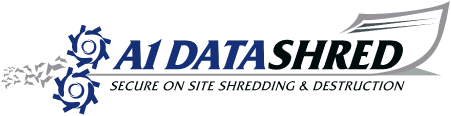Break down the image and describe each part extensively.

The image features the logo of "A1 Data Shred," prominently displaying the company name in bold lettering. The logo is designed to convey a sense of security and professionalism, aligning with the company's focus on on-site shredding and document destruction services. Accompanying the name, the tagline "Secure On Site Shredding & Destruction" emphasizes the company’s commitment to protecting confidential information through reliable services. The design includes dynamic elements represented by stylized gears, symbolizing efficiency and robust operation in handling sensitive data. This logo serves as a visual representation of the company's mission to provide peace of mind to both residential and business clients in Littleton, MA.